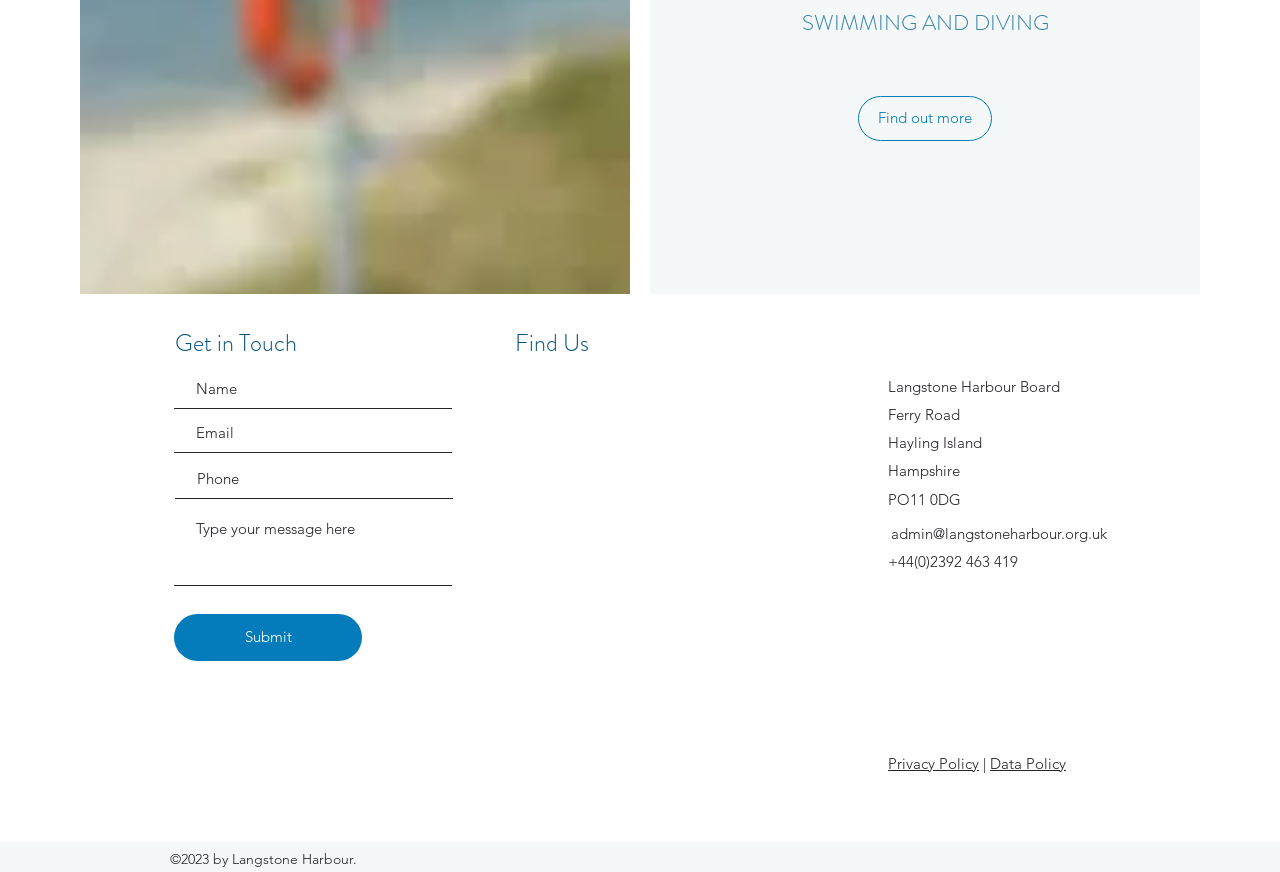Locate the bounding box coordinates of the element that should be clicked to fulfill the instruction: "Contact us via email".

[0.696, 0.6, 0.865, 0.622]